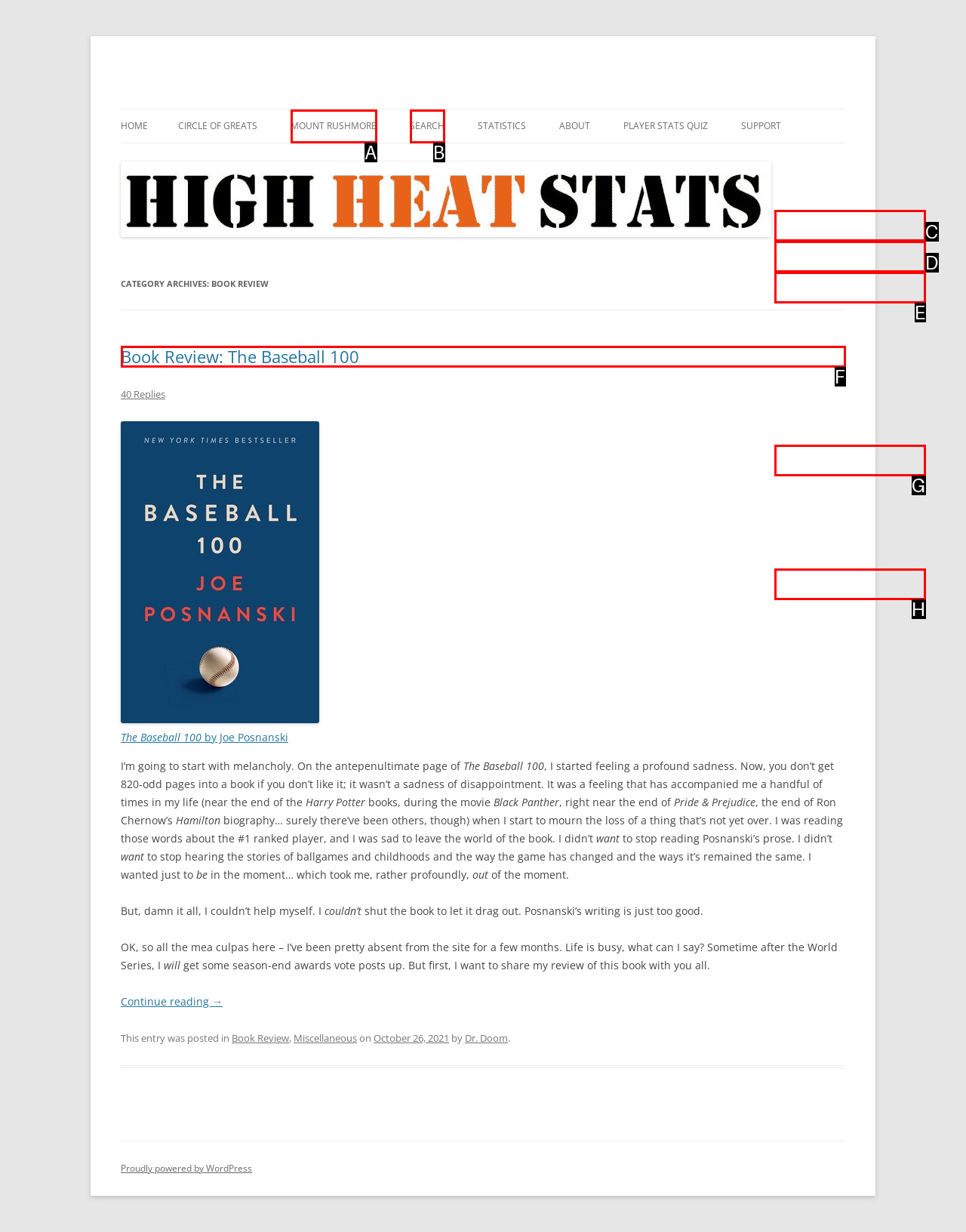Decide which letter you need to select to fulfill the task: Read the book review of 'The Baseball 100'
Answer with the letter that matches the correct option directly.

F